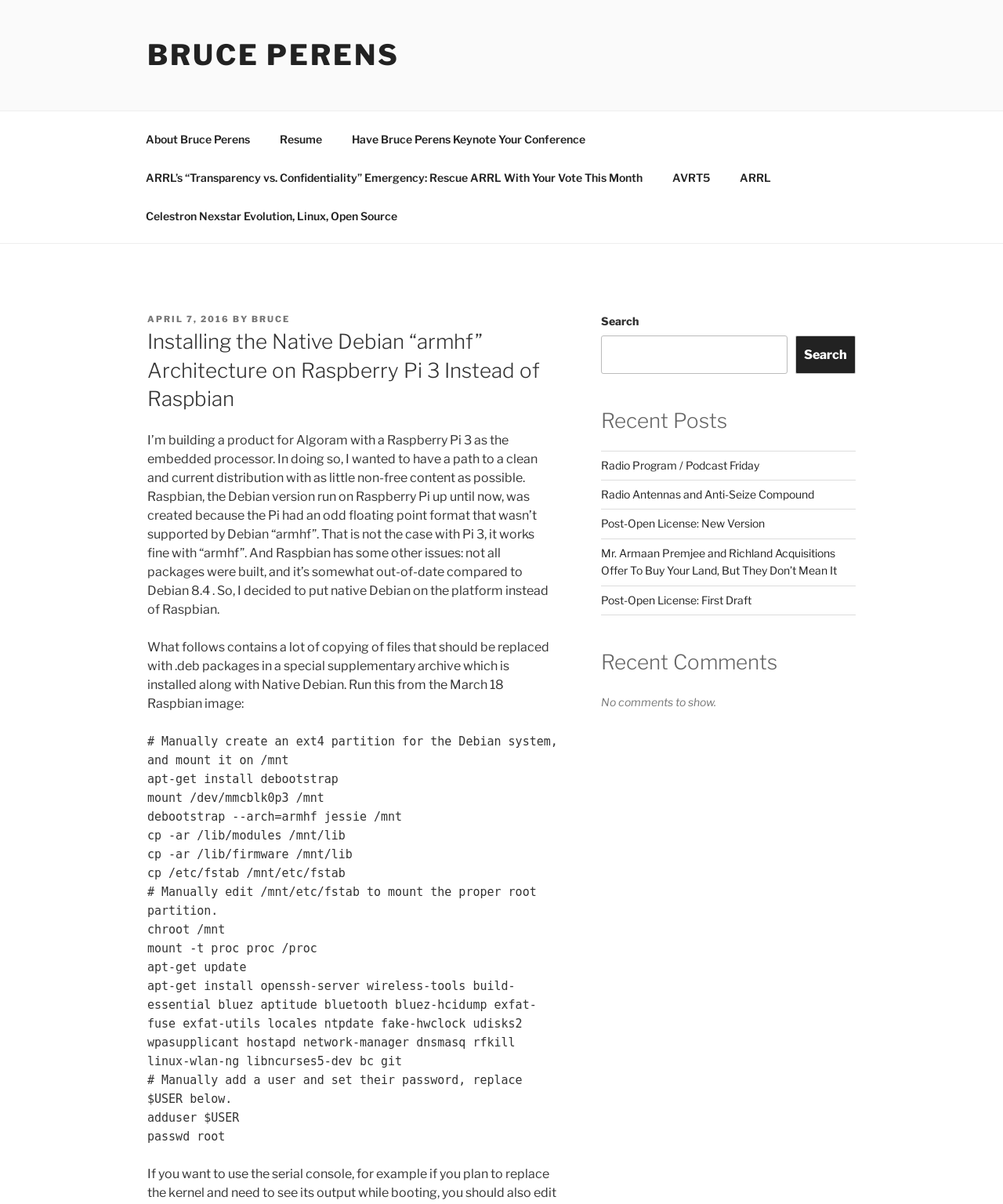Determine the bounding box coordinates of the clickable area required to perform the following instruction: "Read the 'Installing the Native Debian “armhf” Architecture on Raspberry Pi 3 Instead of Raspbian' article". The coordinates should be represented as four float numbers between 0 and 1: [left, top, right, bottom].

[0.147, 0.272, 0.556, 0.343]